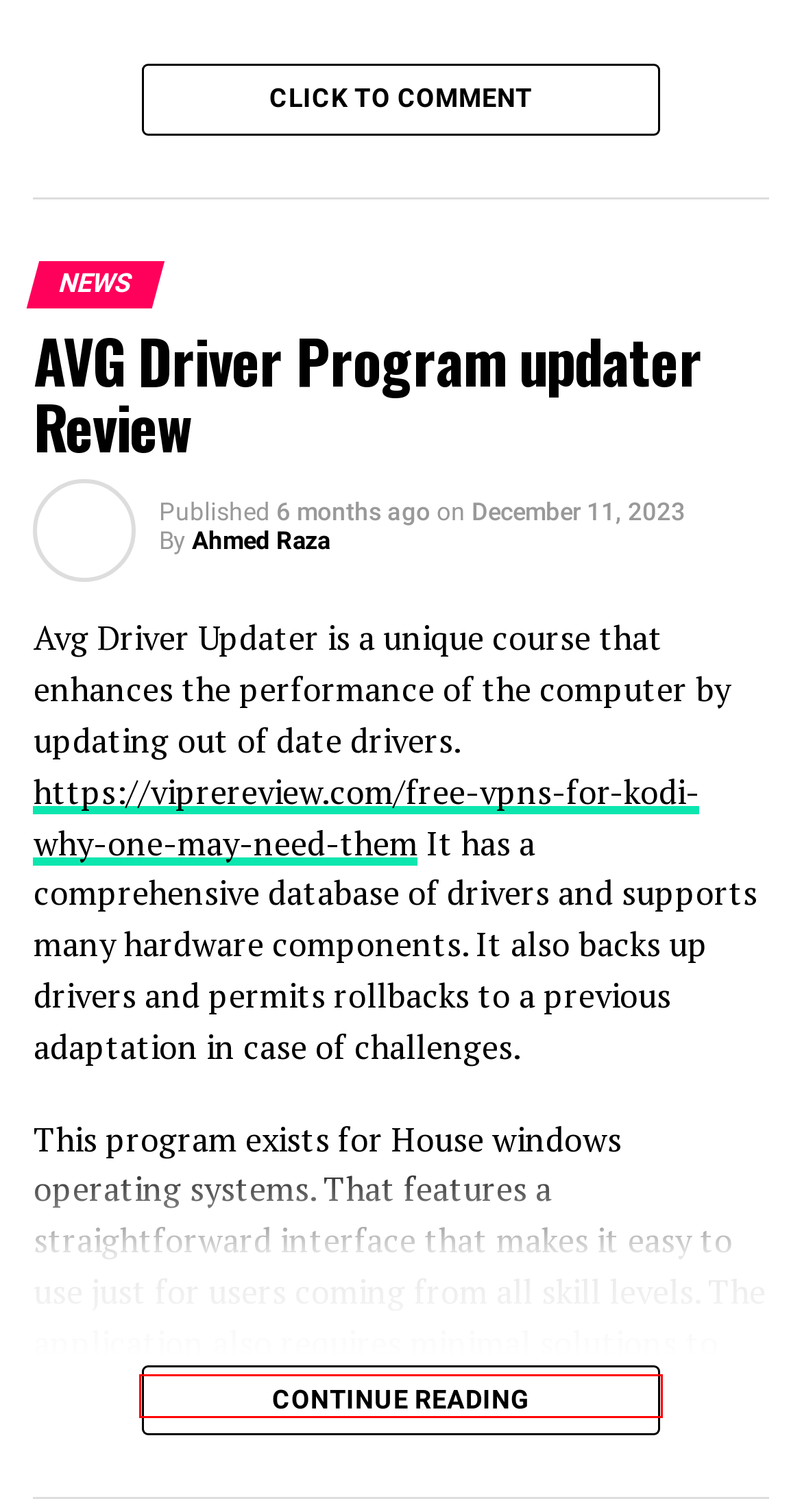You are looking at a screenshot of a webpage with a red bounding box around an element. Determine the best matching webpage description for the new webpage resulting from clicking the element in the red bounding box. Here are the descriptions:
A. Submit your article – Pakistan News
B. What exactly is Data Exchange? – Pakistan News
C. Jobs – Pakistan News
D. Ahmed Raza – Pakistan News
E. Pakistan News – Short News Articles | Breaking News
F. Jobs Listing – Pakistan News
G. AVG Driver Program updater Review – Pakistan News
H. How use virtual data room for effective performance?Viral2share

G